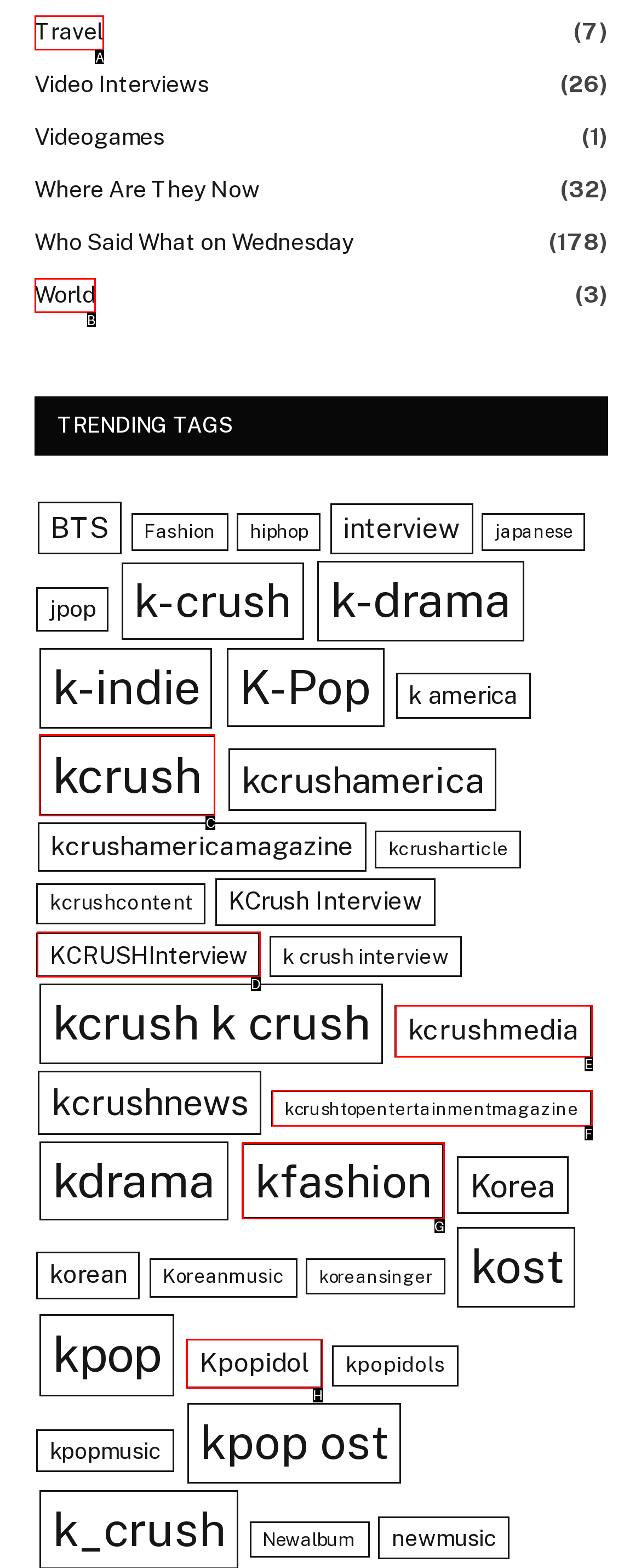Identify the correct HTML element to click to accomplish this task: Click on the 'Travel' link
Respond with the letter corresponding to the correct choice.

A